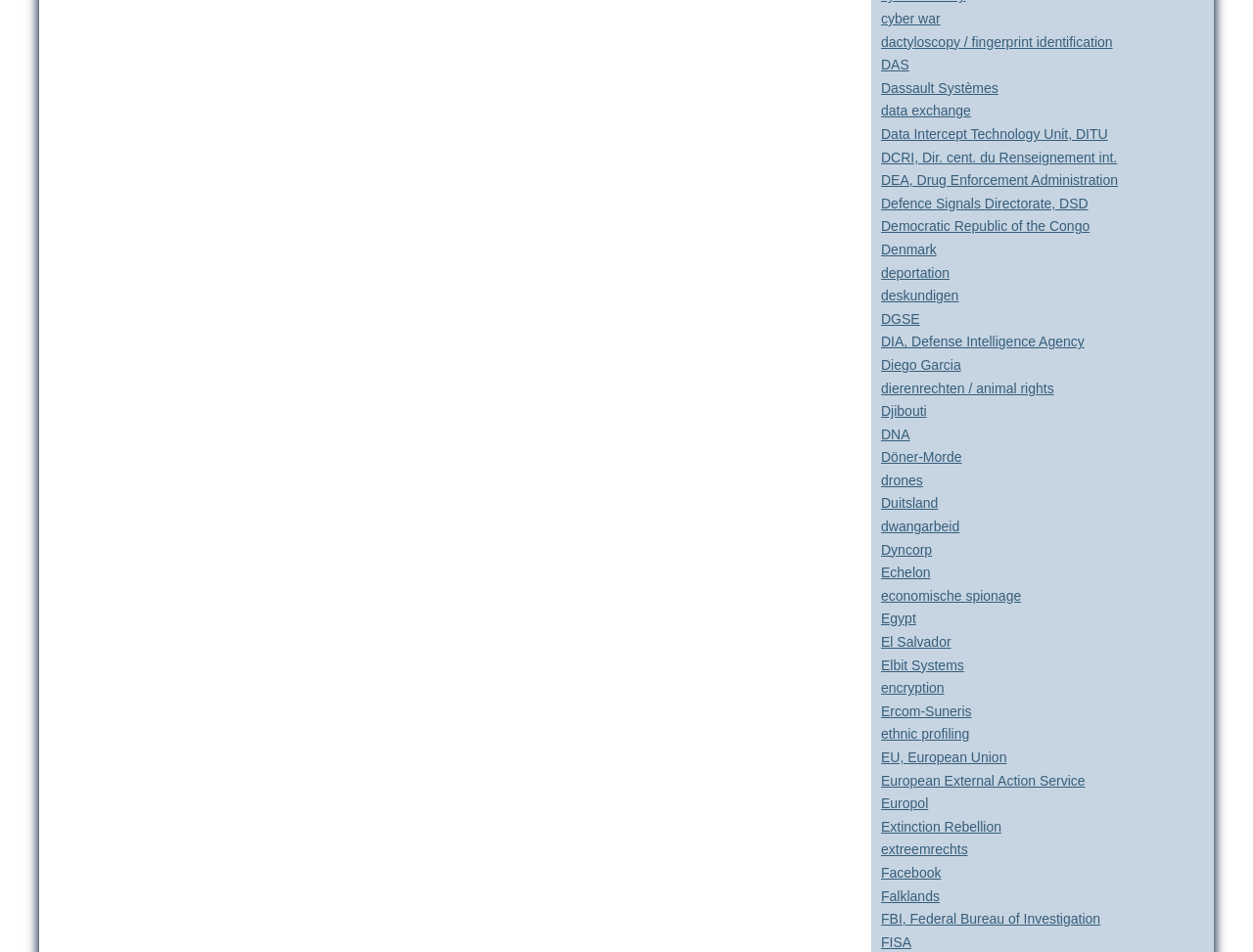For the following element description, predict the bounding box coordinates in the format (top-left x, top-left y, bottom-right x, bottom-right y). All values should be floating point numbers between 0 and 1. Description: Diego Garcia

[0.703, 0.375, 0.767, 0.391]